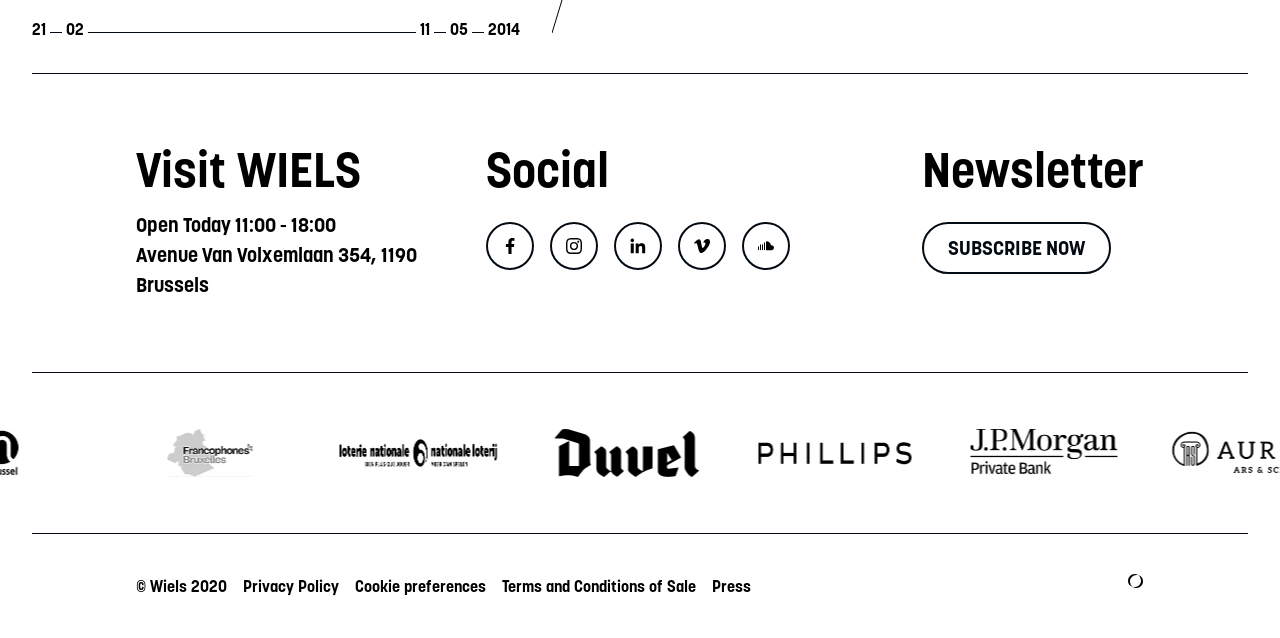With reference to the screenshot, provide a detailed response to the question below:
What is the copyright year of WIELS?

I found the copyright year of WIELS by looking at the text '© Wiels 2020' which is located at the bottom of the webpage.